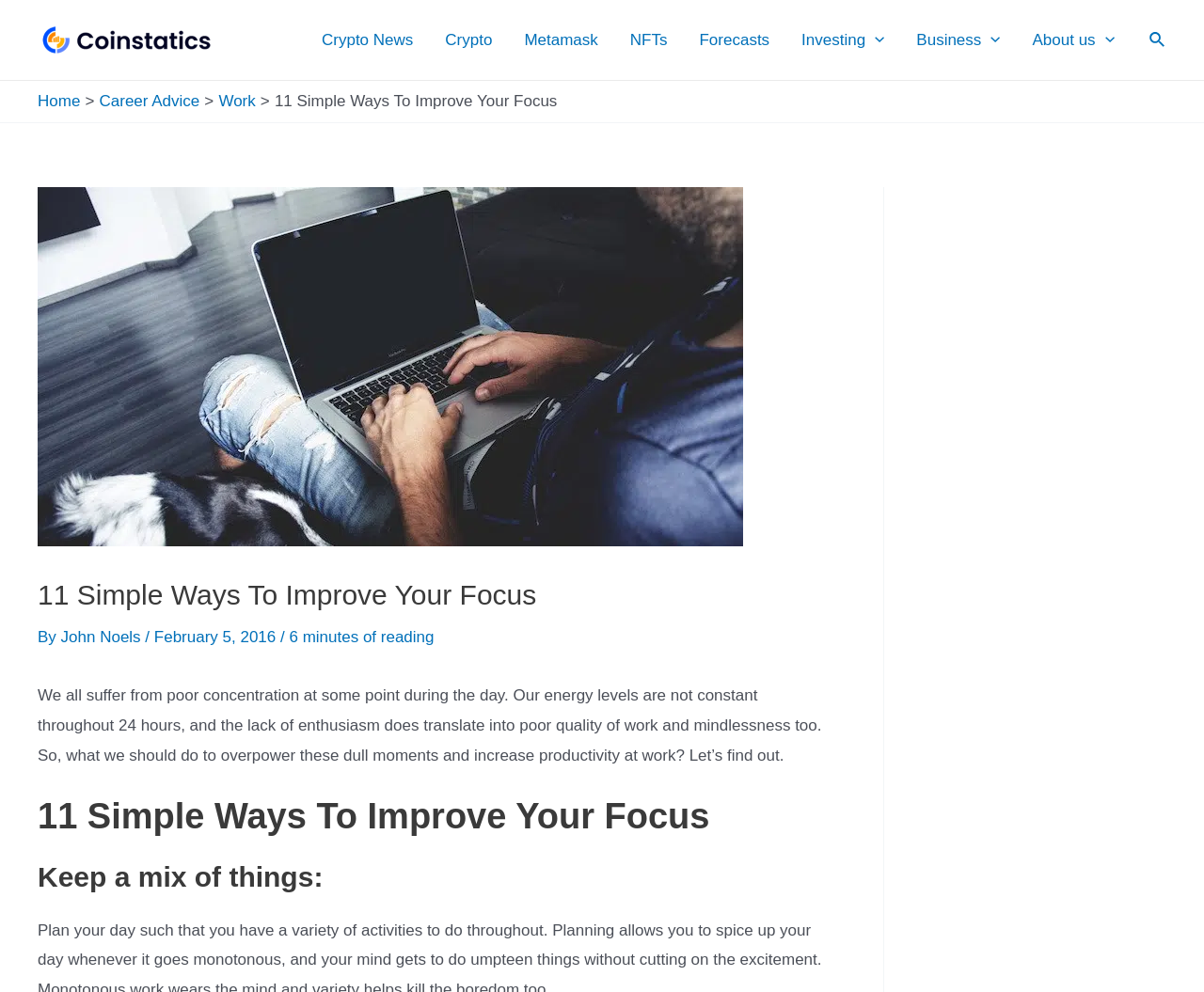Extract the top-level heading from the webpage and provide its text.

11 Simple Ways To Improve Your Focus